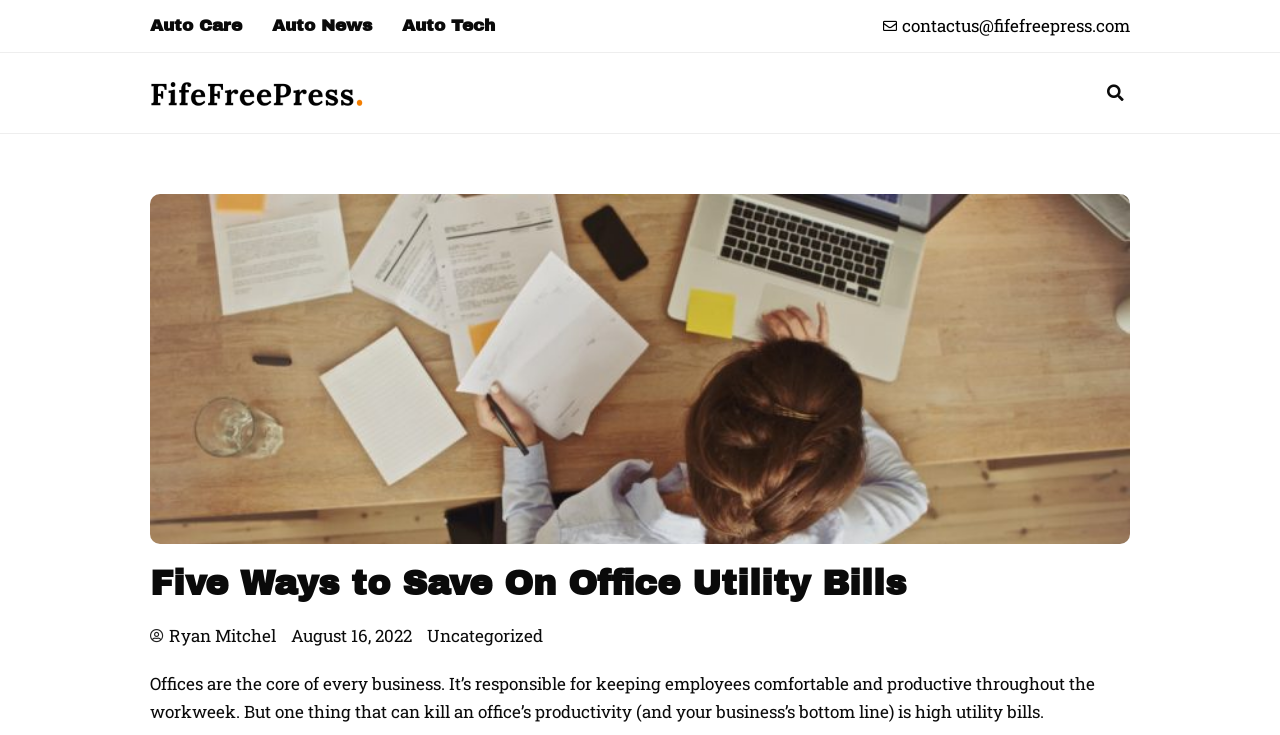What is the main topic of the article?
Examine the screenshot and reply with a single word or phrase.

Office utility bills